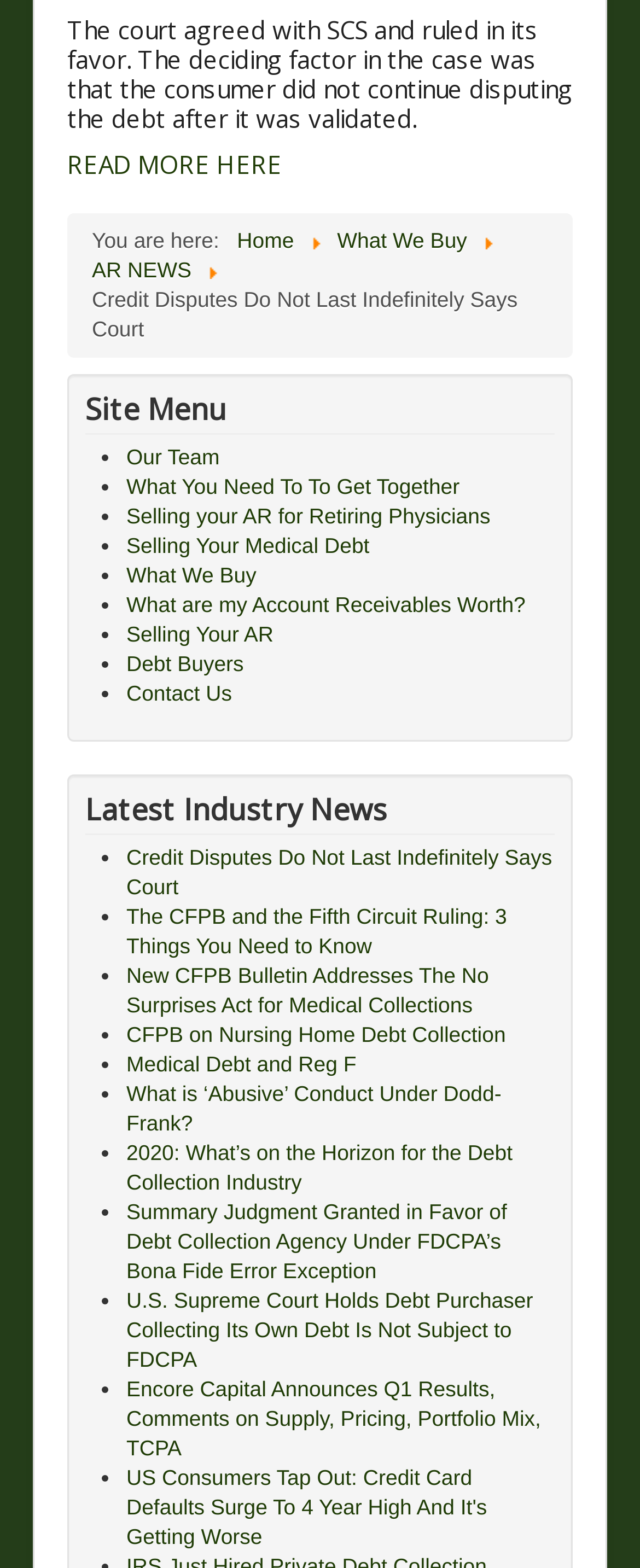Please specify the bounding box coordinates of the clickable region necessary for completing the following instruction: "Read more about the court ruling". The coordinates must consist of four float numbers between 0 and 1, i.e., [left, top, right, bottom].

[0.105, 0.094, 0.441, 0.115]